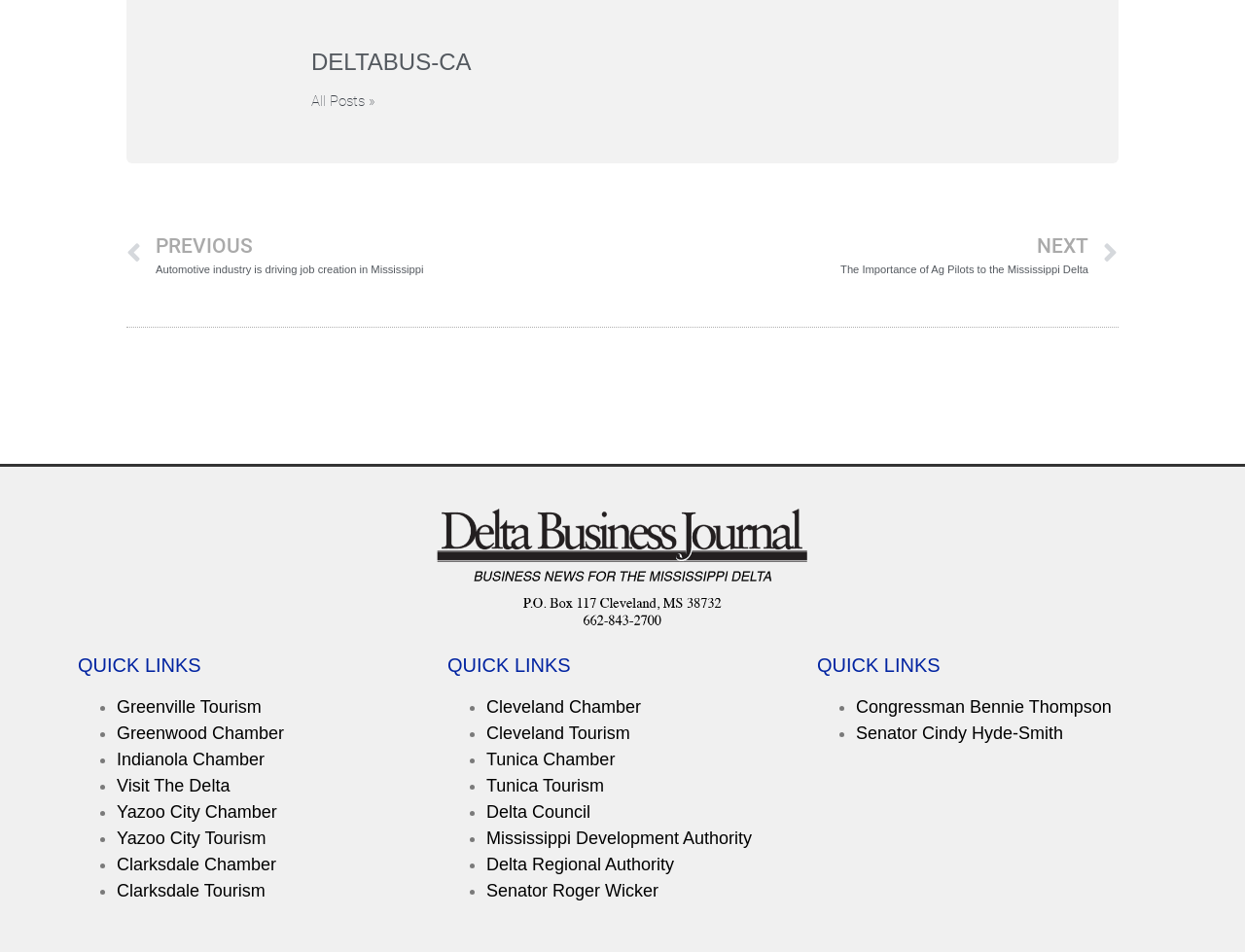Determine the bounding box coordinates of the region that needs to be clicked to achieve the task: "View the Picture of deltabus-ca".

[0.137, 0.026, 0.215, 0.128]